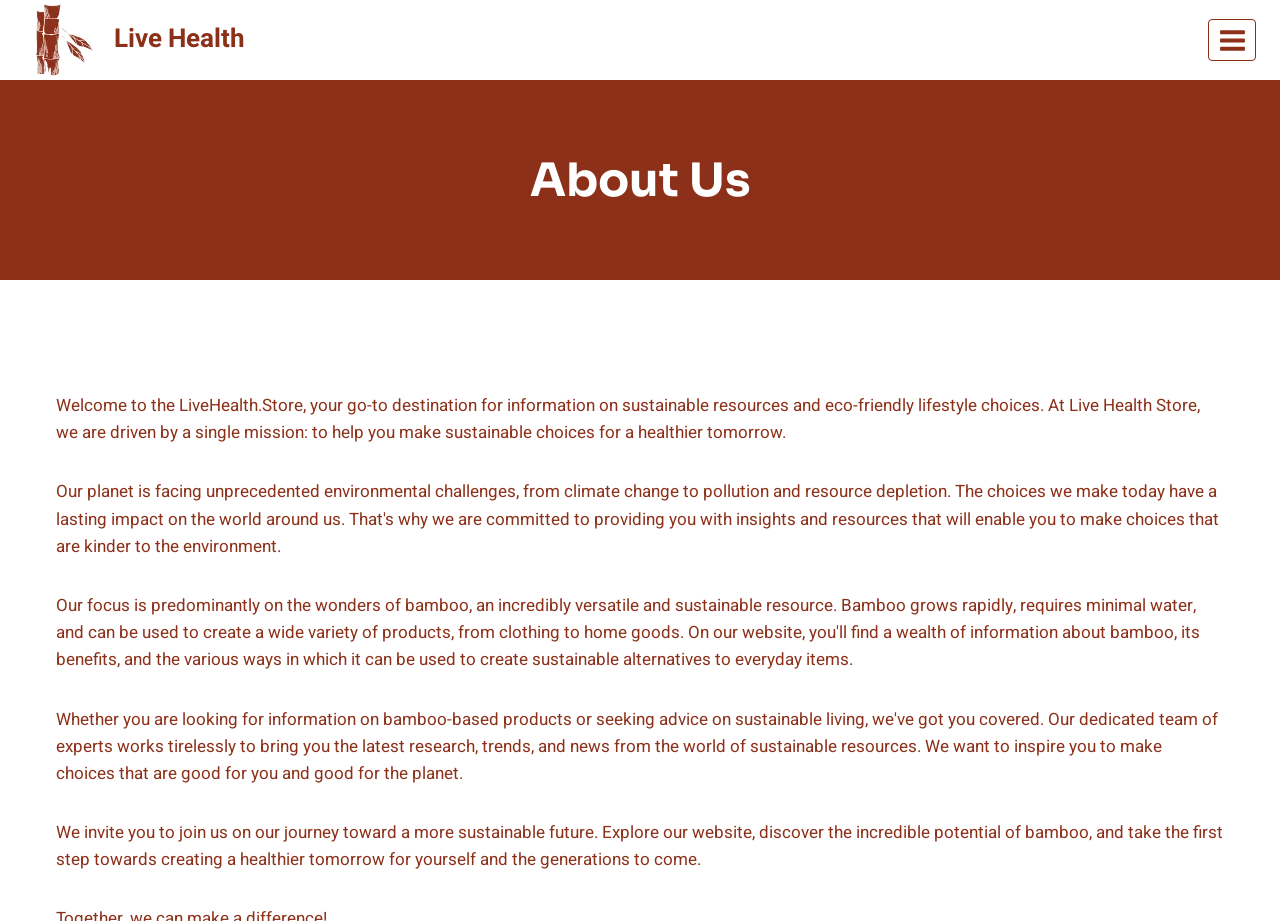Using the element description Live Health, predict the bounding box coordinates for the UI element. Provide the coordinates in (top-left x, top-left y, bottom-right x, bottom-right y) format with values ranging from 0 to 1.

[0.019, 0.0, 0.191, 0.087]